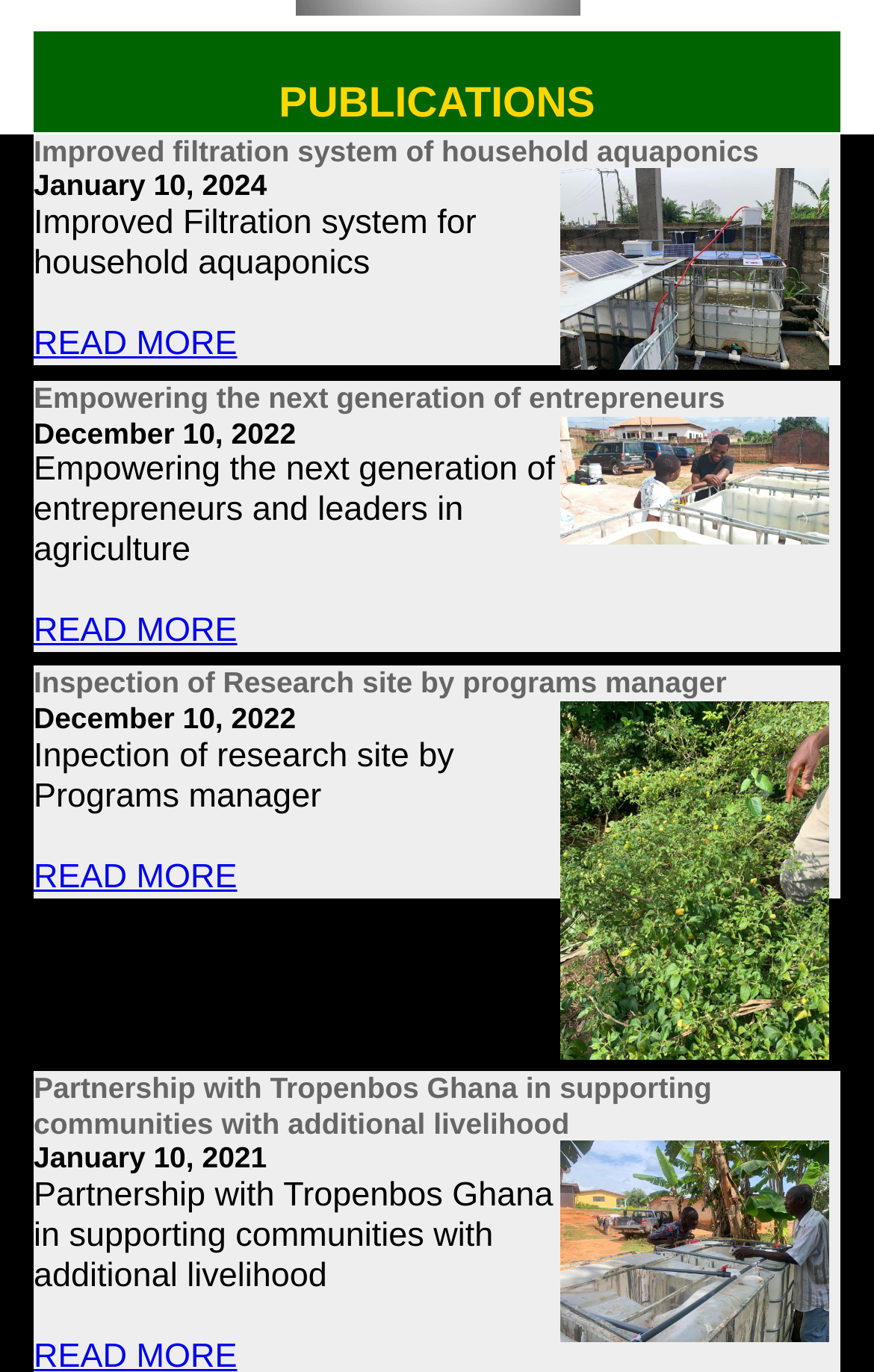Please determine the bounding box of the UI element that matches this description: alt="Improved Filtration systems". The coordinates should be given as (top-left x, top-left y, bottom-right x, bottom-right y), with all values between 0 and 1.

[0.641, 0.782, 0.949, 0.81]